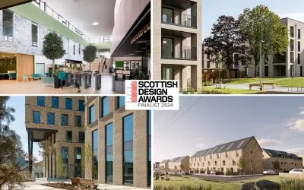What is the significance of the central logo?
Please give a detailed and elaborate answer to the question.

The caption states that the central logo clearly emphasizes the award recognition, which implies that the logo is related to the Scottish Design Awards 2024 and highlights the firm's achievement as finalists.